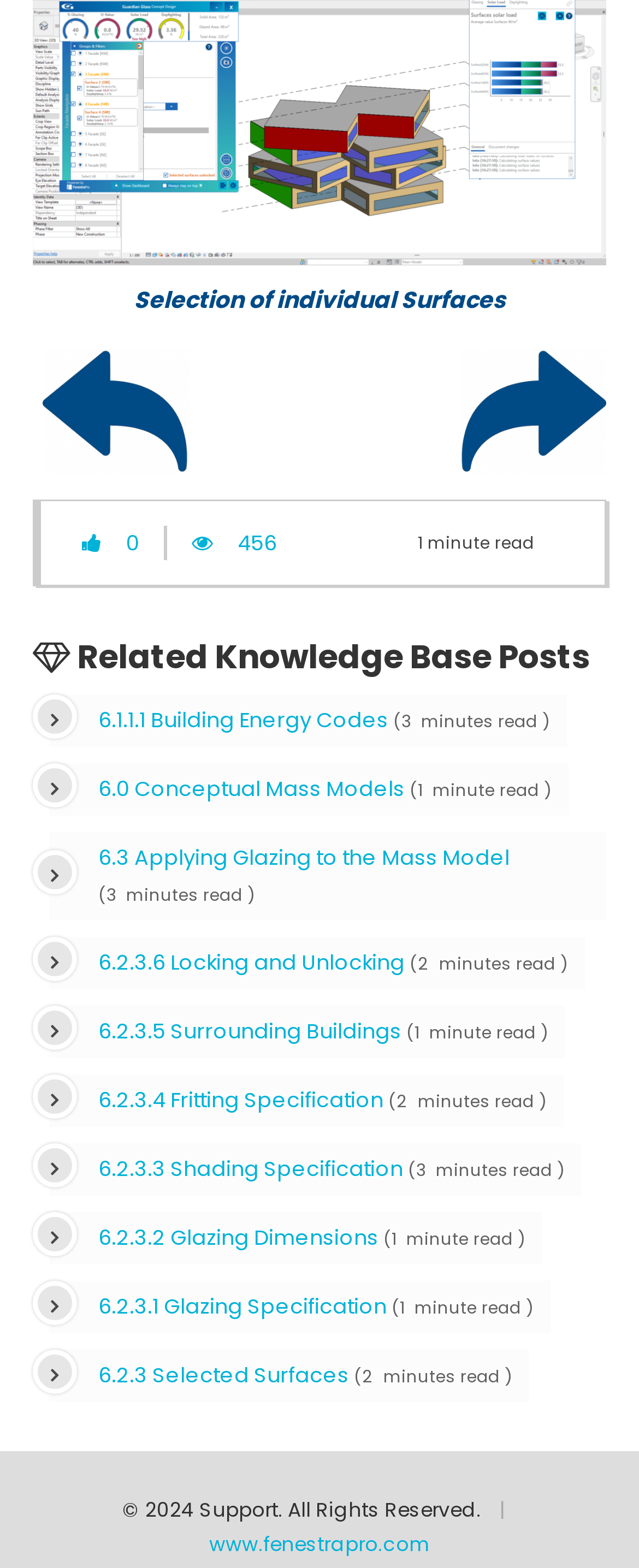Indicate the bounding box coordinates of the clickable region to achieve the following instruction: "Visit 'www.fenestrapro.com'."

[0.327, 0.976, 0.673, 0.993]